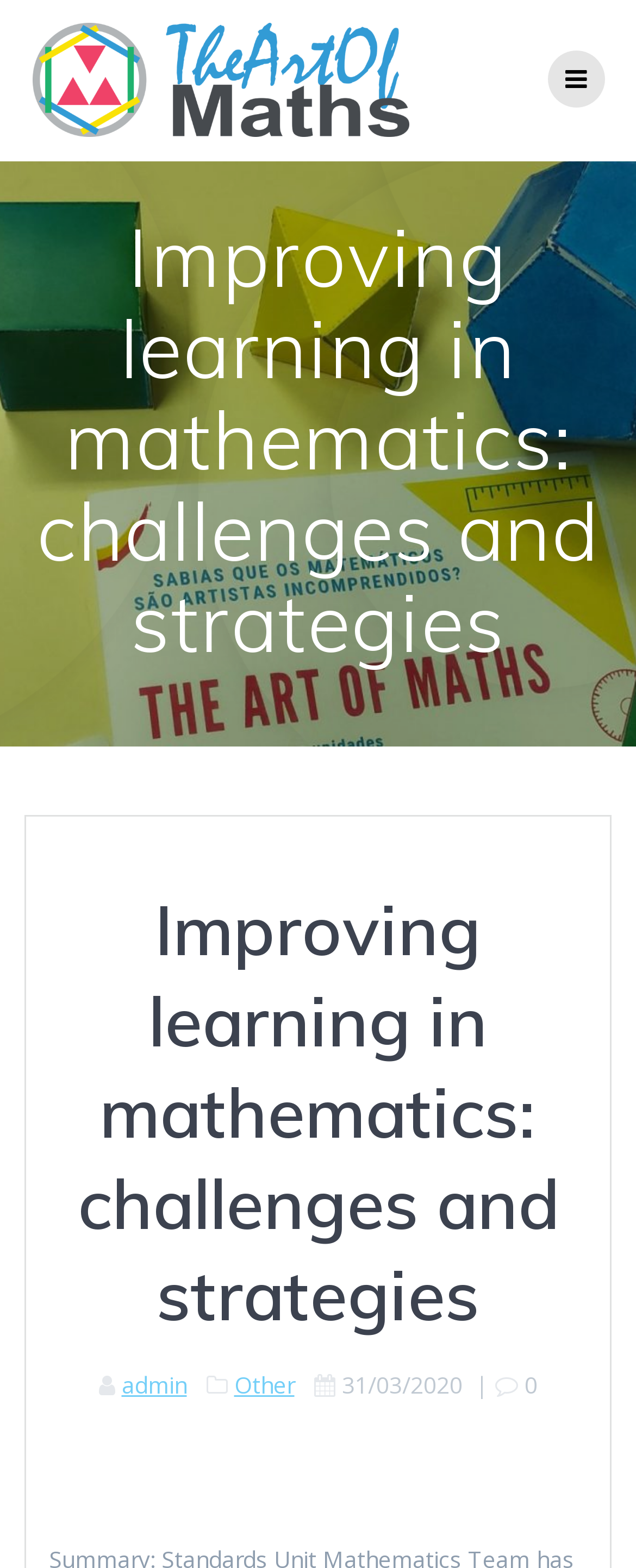Provide the bounding box coordinates of the UI element that matches the description: "alt="The Art Of Maths"".

[0.05, 0.015, 0.645, 0.087]